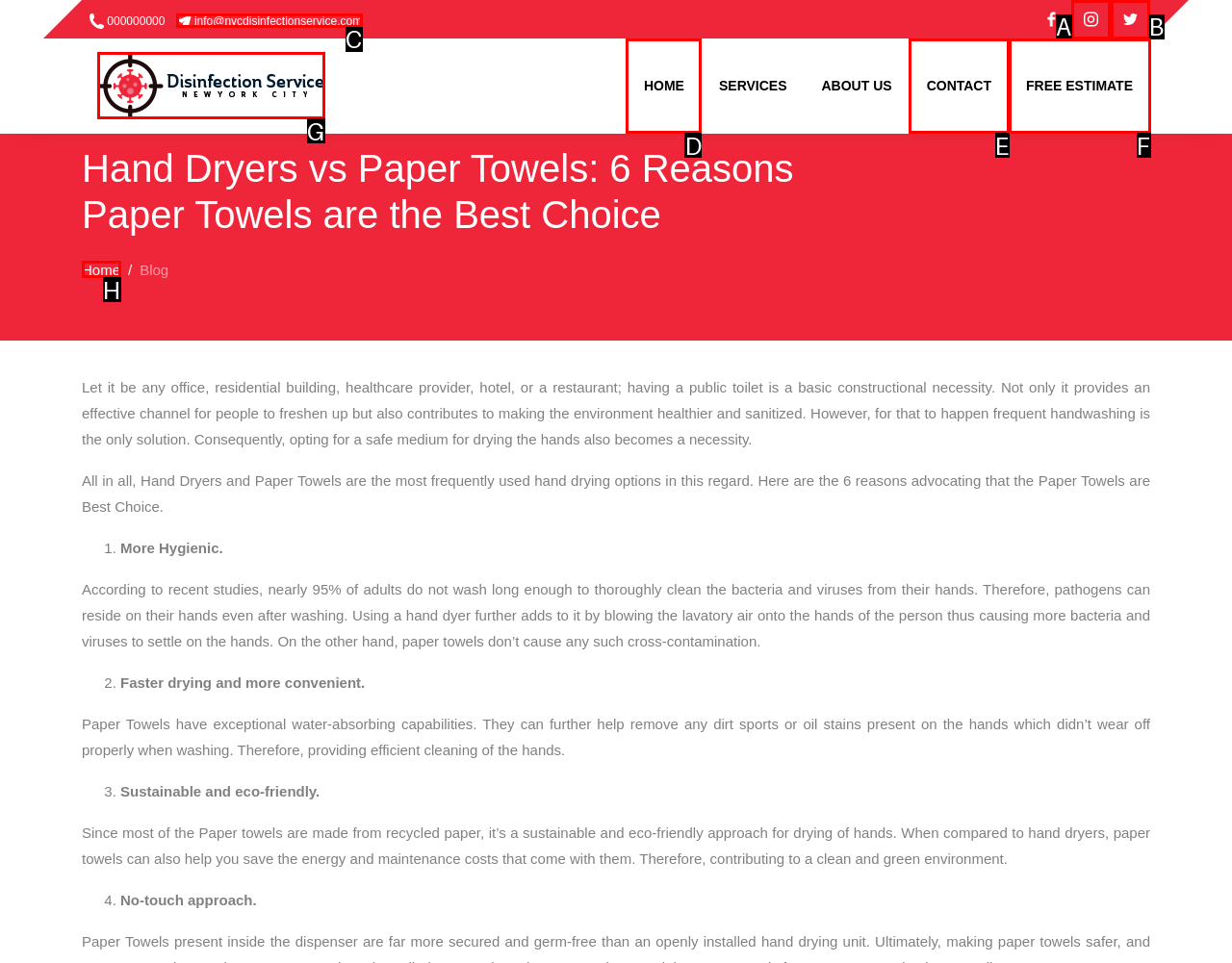Identify the letter corresponding to the UI element that matches this description: undefined
Answer using only the letter from the provided options.

B